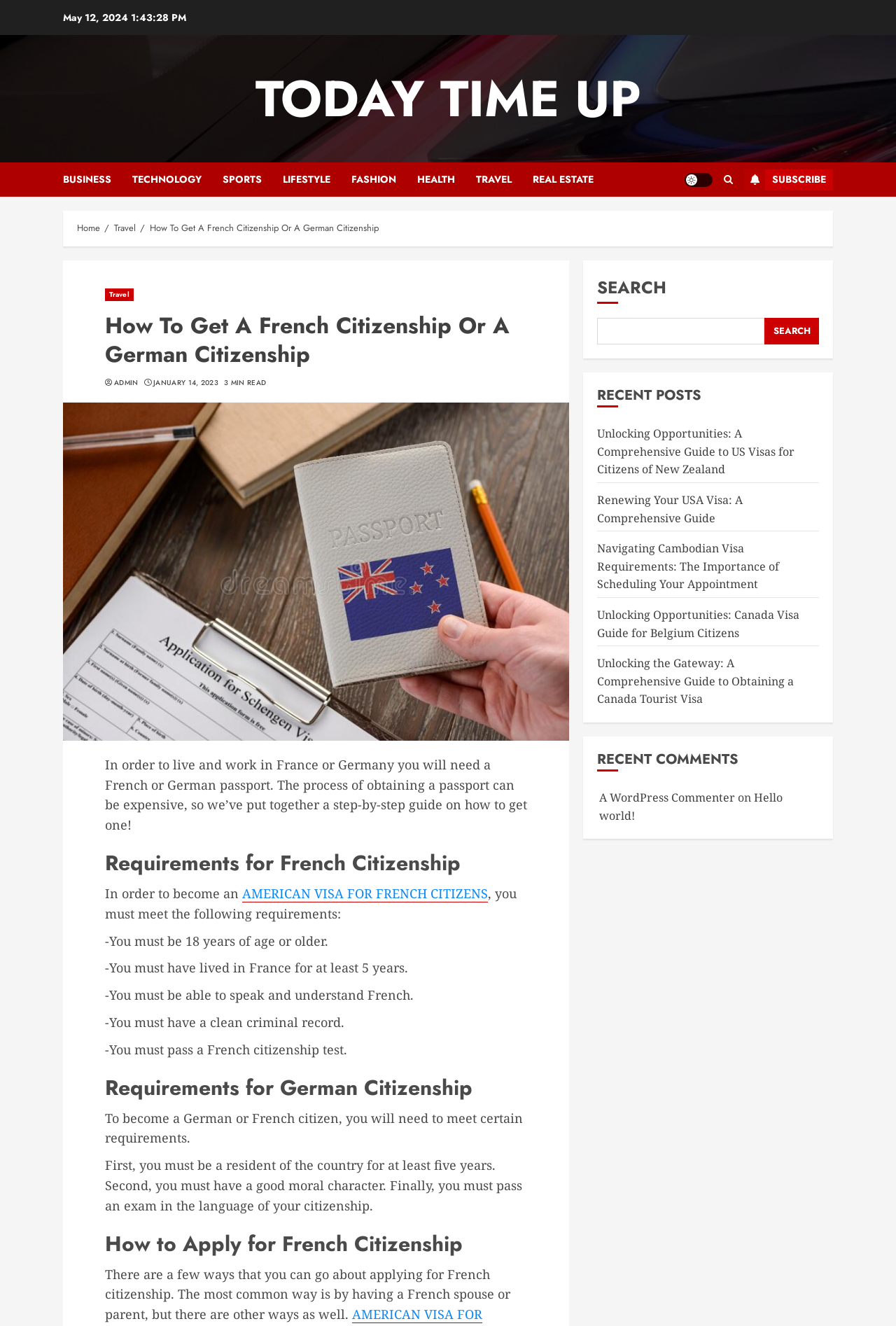Identify the main heading of the webpage and provide its text content.

How To Get A French Citizenship Or A German Citizenship